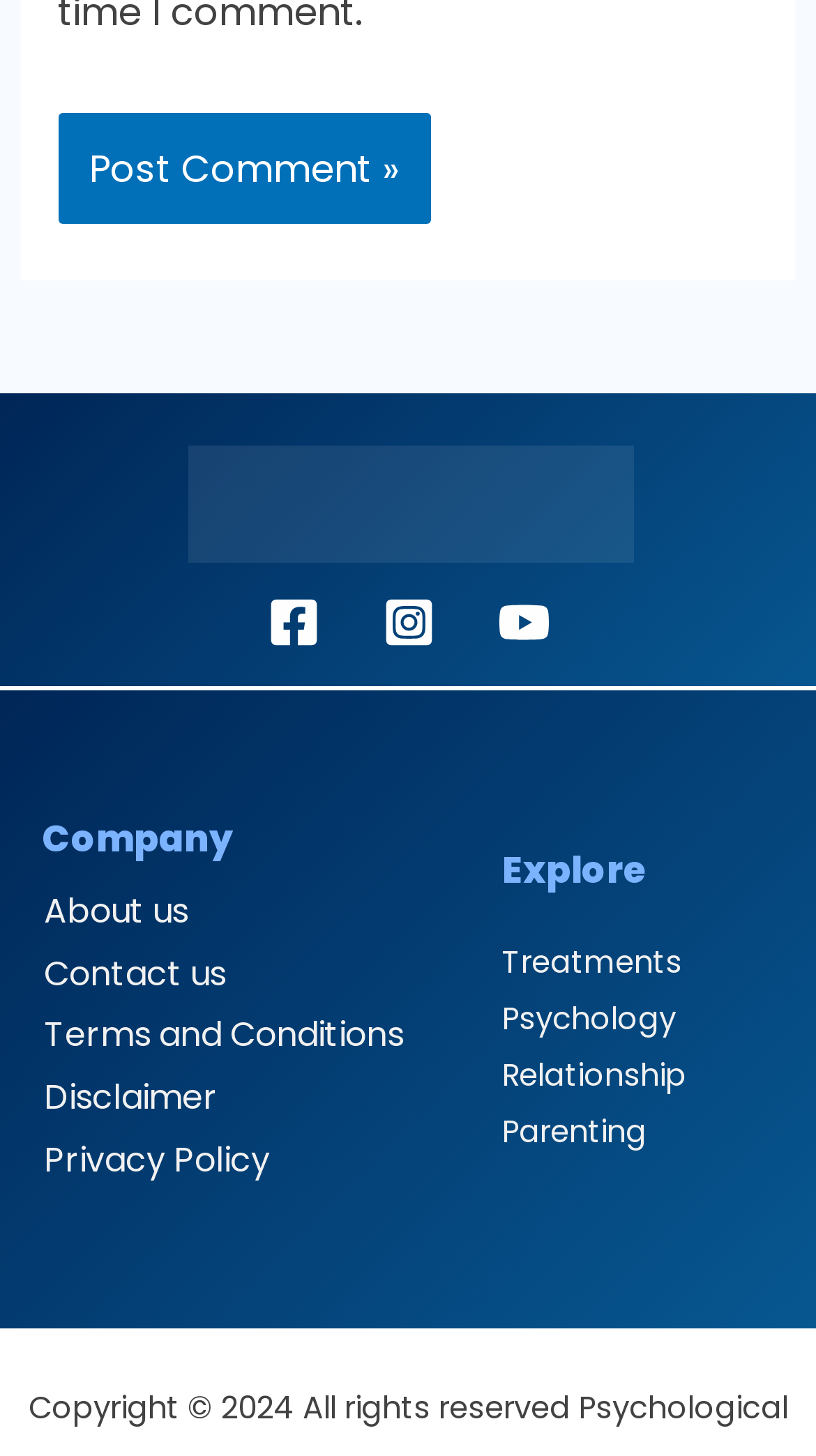Locate the bounding box coordinates of the region to be clicked to comply with the following instruction: "Go to 'About us' page". The coordinates must be four float numbers between 0 and 1, in the form [left, top, right, bottom].

[0.003, 0.605, 0.282, 0.648]